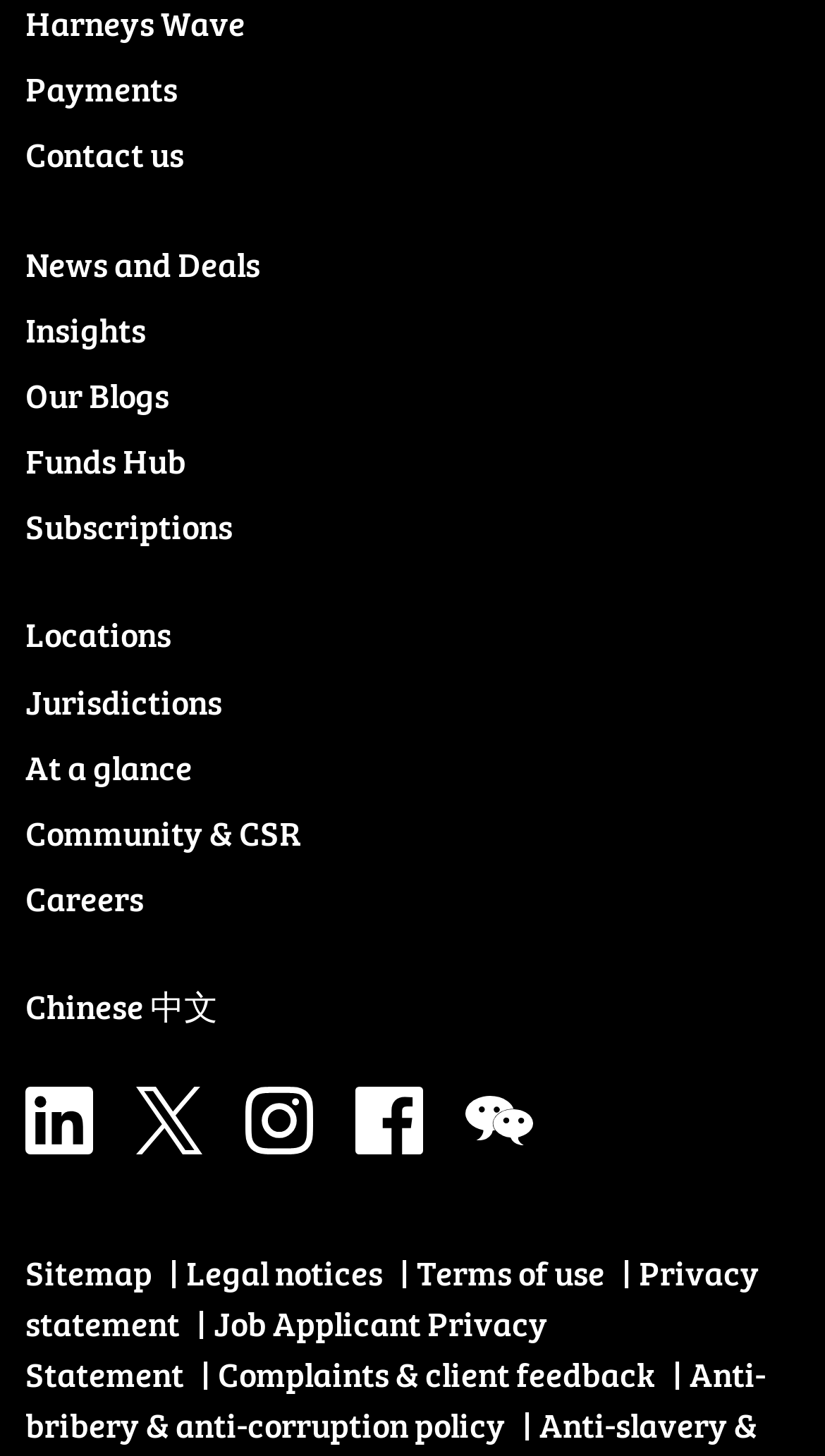Find the bounding box coordinates of the clickable element required to execute the following instruction: "View Locations". Provide the coordinates as four float numbers between 0 and 1, i.e., [left, top, right, bottom].

[0.031, 0.416, 0.938, 0.45]